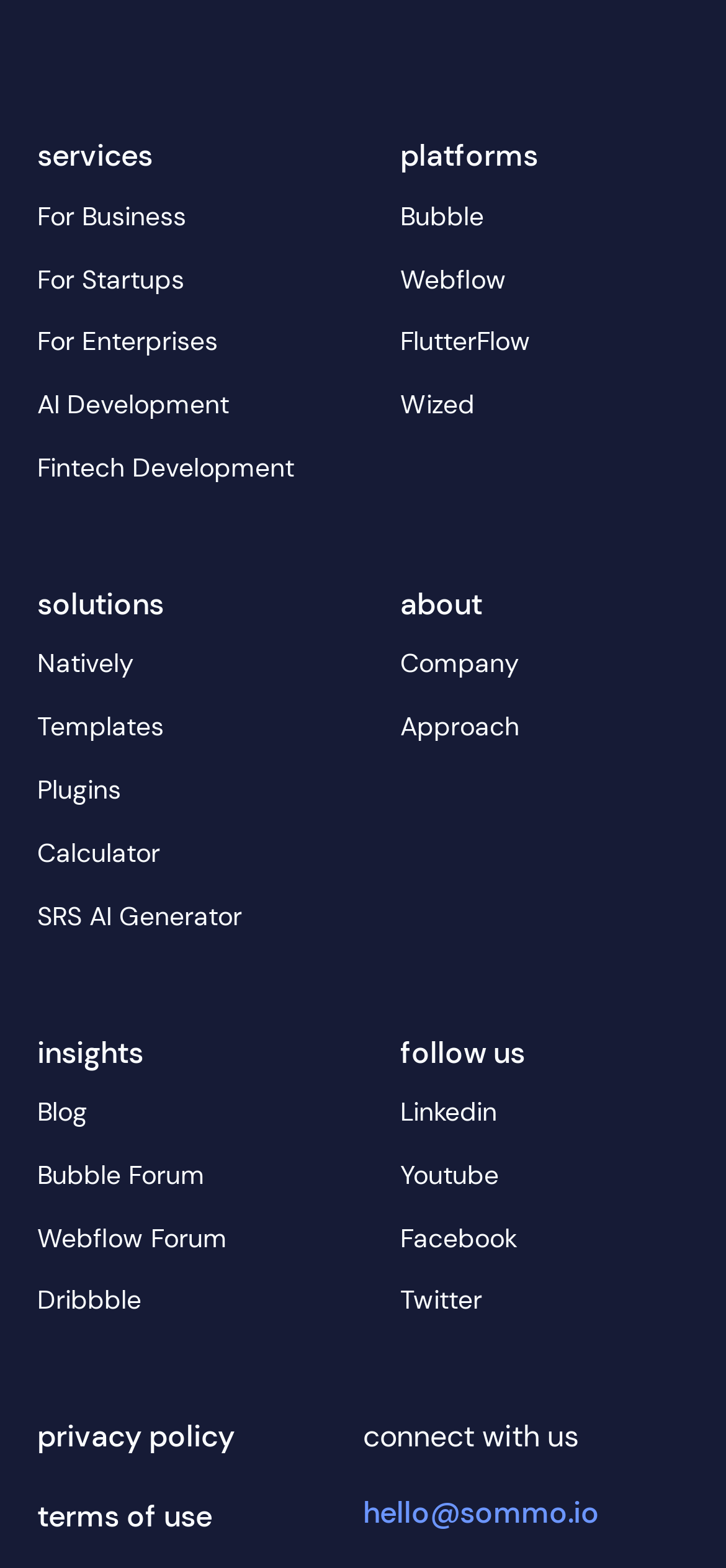Please find the bounding box coordinates of the element that must be clicked to perform the given instruction: "Contact via hello@sommo.io". The coordinates should be four float numbers from 0 to 1, i.e., [left, top, right, bottom].

[0.5, 0.944, 0.826, 0.986]